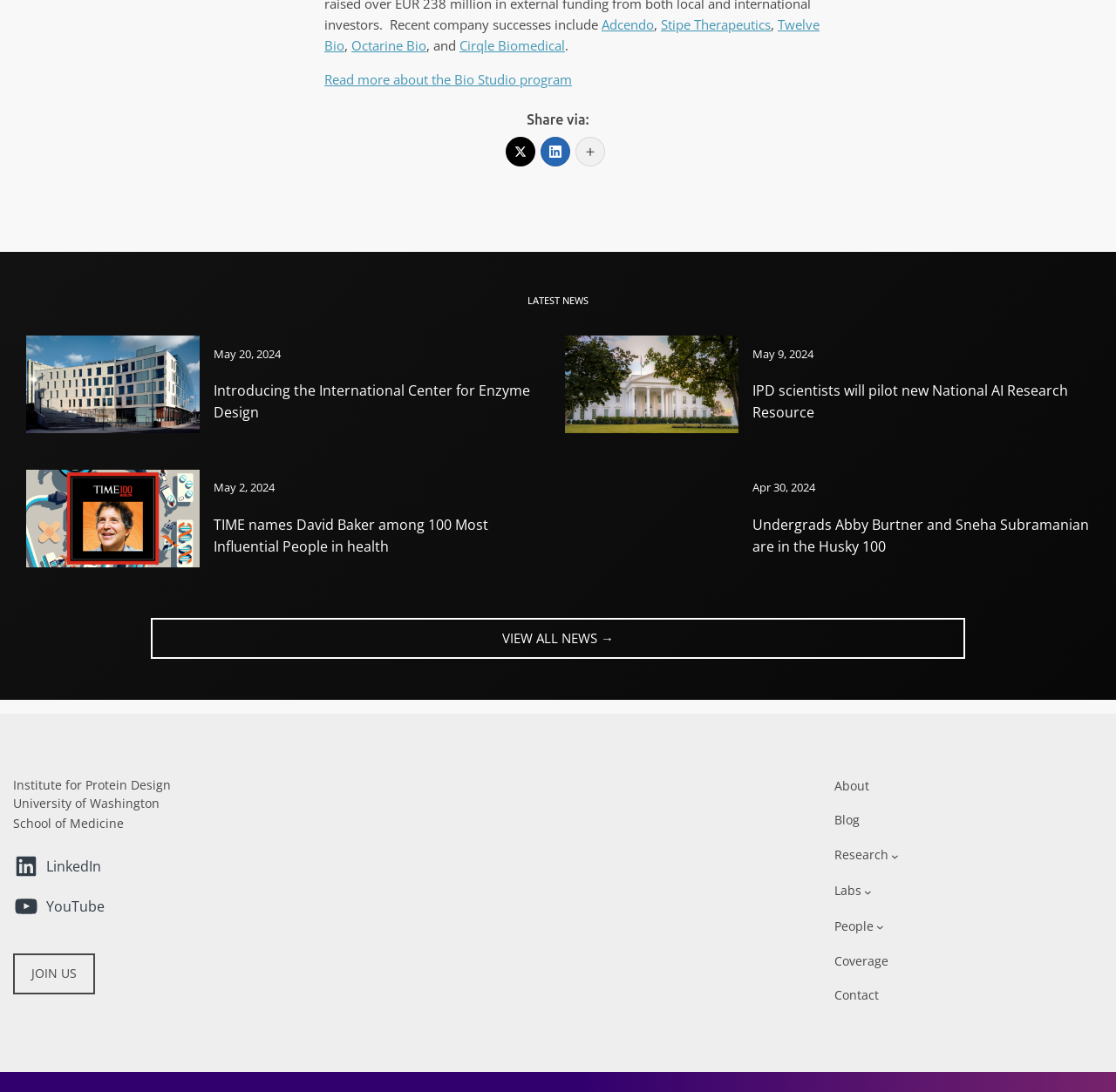Identify the bounding box coordinates for the region to click in order to carry out this instruction: "Click on the 'Read more about the Bio Studio program' link". Provide the coordinates using four float numbers between 0 and 1, formatted as [left, top, right, bottom].

[0.291, 0.065, 0.512, 0.081]